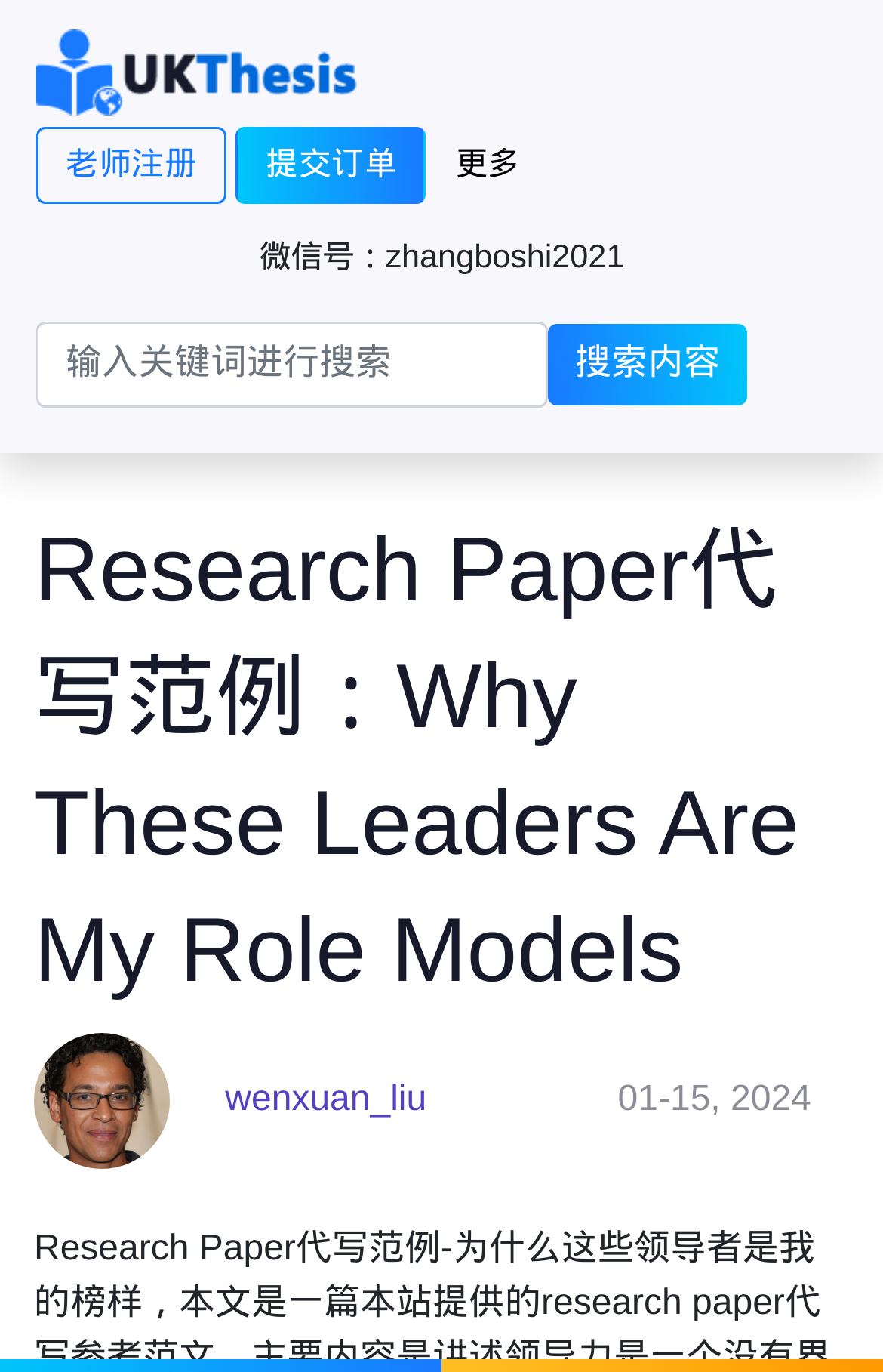What is the author of the research paper?
Please provide a single word or phrase as your answer based on the image.

wenxuan_liu